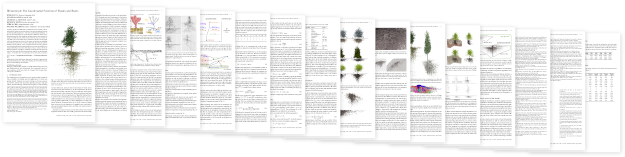Give a detailed account of the contents of the image.

The image features a comprehensive visual representation of a research paper focused on advancing tree modeling in computer graphics. Spanning numerous pages, it includes detailed text and various graphics—specifically highlighting innovative methods for generating realistic tree models along with their root systems. This research emphasizes integrating a physically plausible soil model to simulate resource gradients, the development of a novel procedural model for tree roots, and the coordination of shoot and root development through long-distance signaling. Accompanying illustrations showcase models and data visualizations that underline the different methodologies and results discussed in the paper. This material appears to originate from the ACM Transactions on Graphics (SIGGRAPH) 2023, indicating its relevance and contribution to contemporary studies in this field.